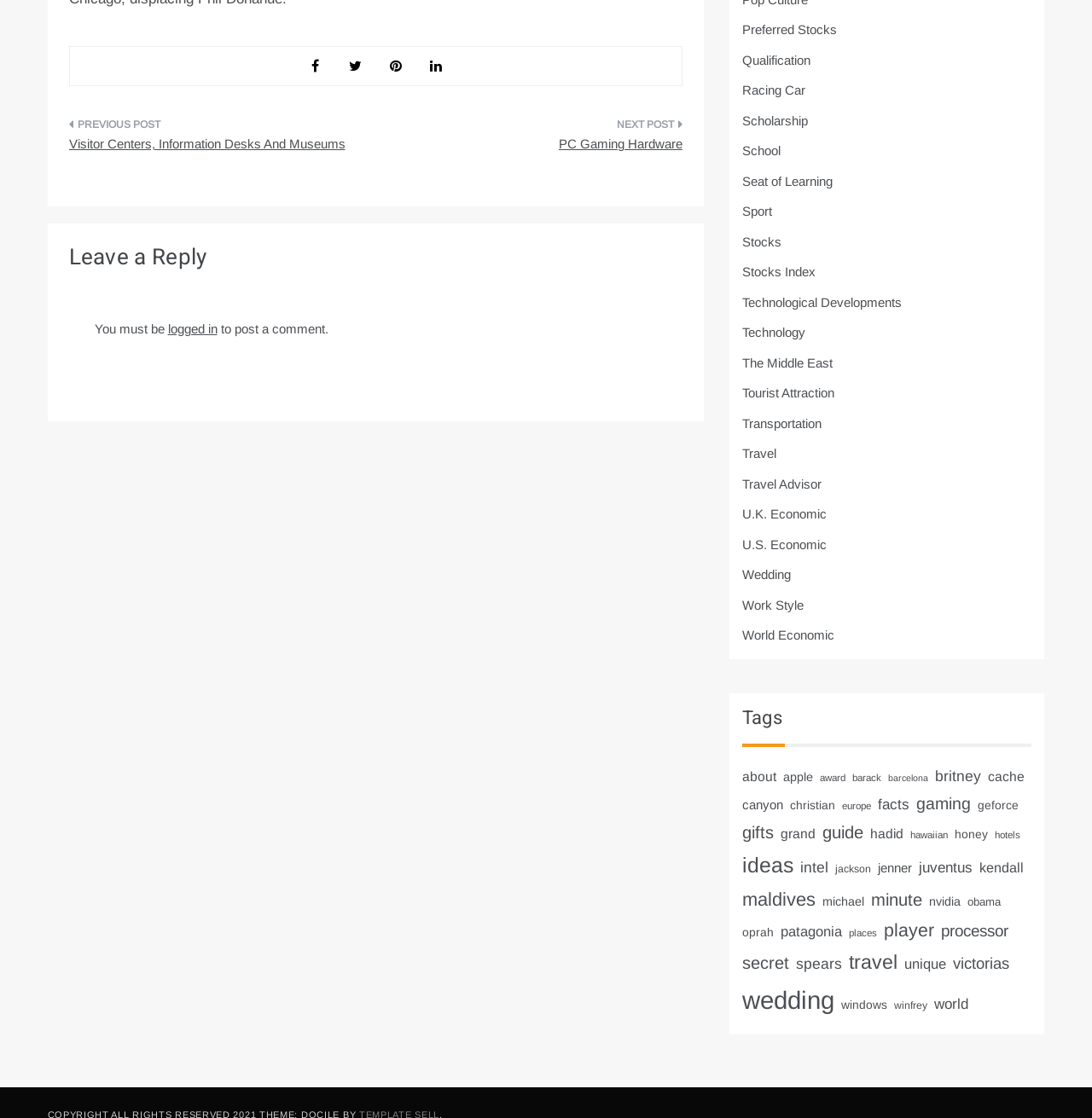Please determine the bounding box coordinates of the element to click in order to execute the following instruction: "Click on the 'PREVIOUS POST Visitor Centers, Information Desks And Museums' link". The coordinates should be four float numbers between 0 and 1, specified as [left, top, right, bottom].

[0.063, 0.082, 0.332, 0.125]